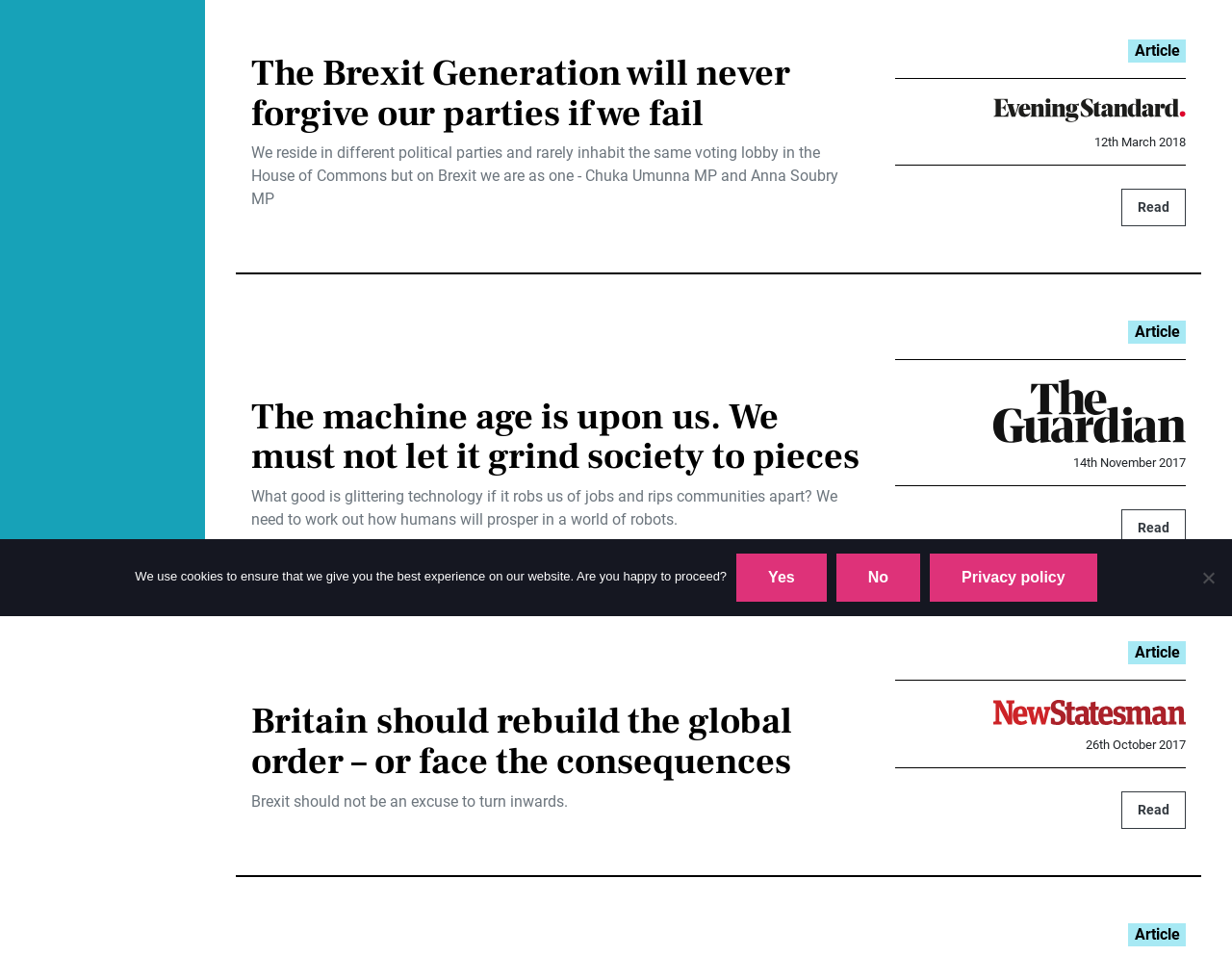Please find the bounding box for the following UI element description. Provide the coordinates in (top-left x, top-left y, bottom-right x, bottom-right y) format, with values between 0 and 1: Privacy policy

[0.755, 0.579, 0.89, 0.629]